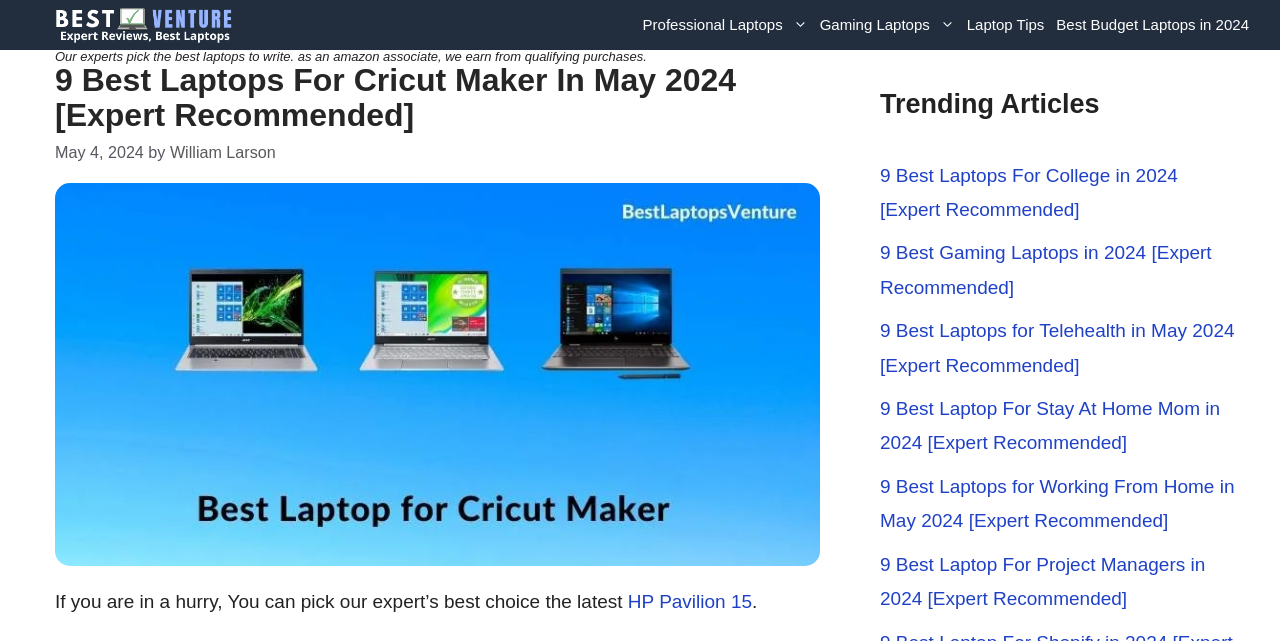Identify the bounding box coordinates necessary to click and complete the given instruction: "Read the article about '9 Best Laptops For College in 2024'".

[0.688, 0.257, 0.92, 0.343]